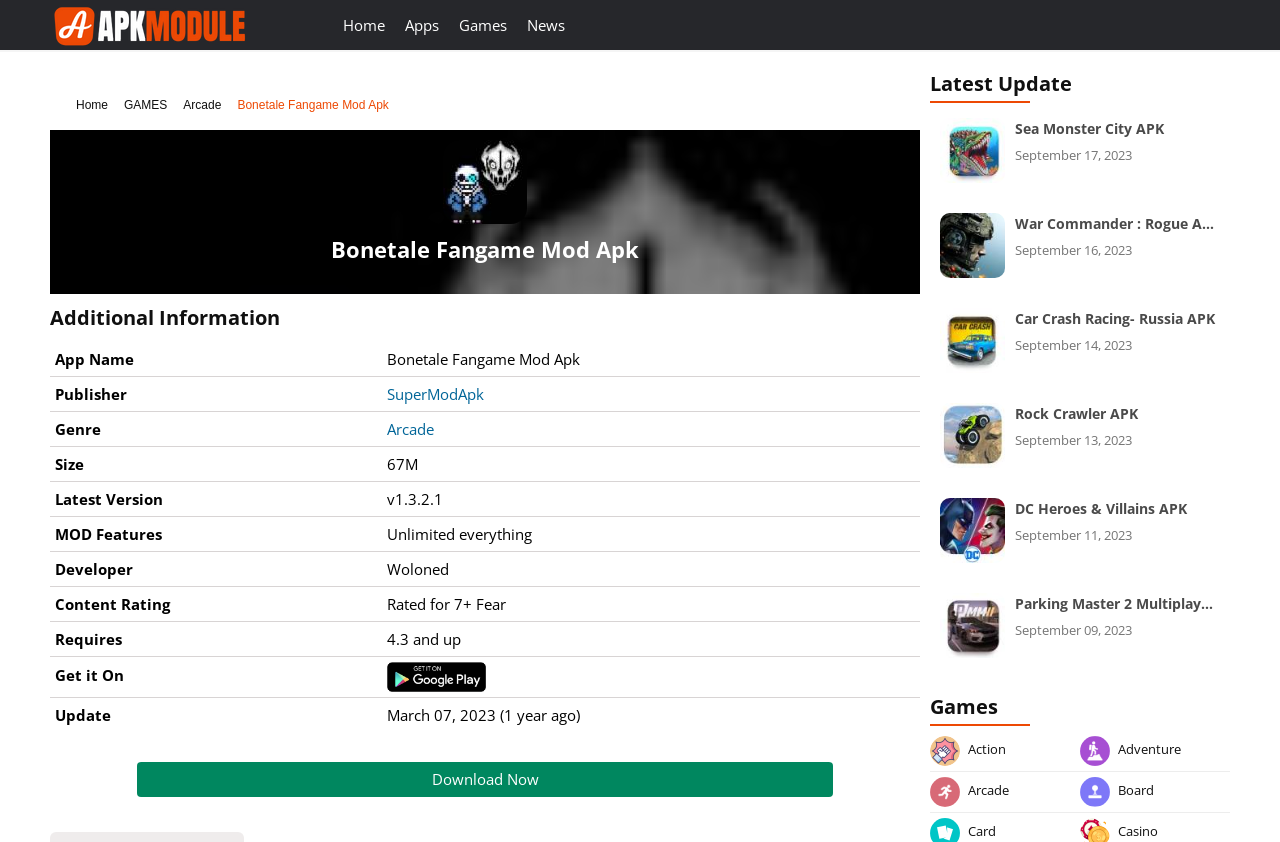Determine the bounding box coordinates of the region I should click to achieve the following instruction: "Click on the 'Download Now' button". Ensure the bounding box coordinates are four float numbers between 0 and 1, i.e., [left, top, right, bottom].

[0.107, 0.905, 0.651, 0.947]